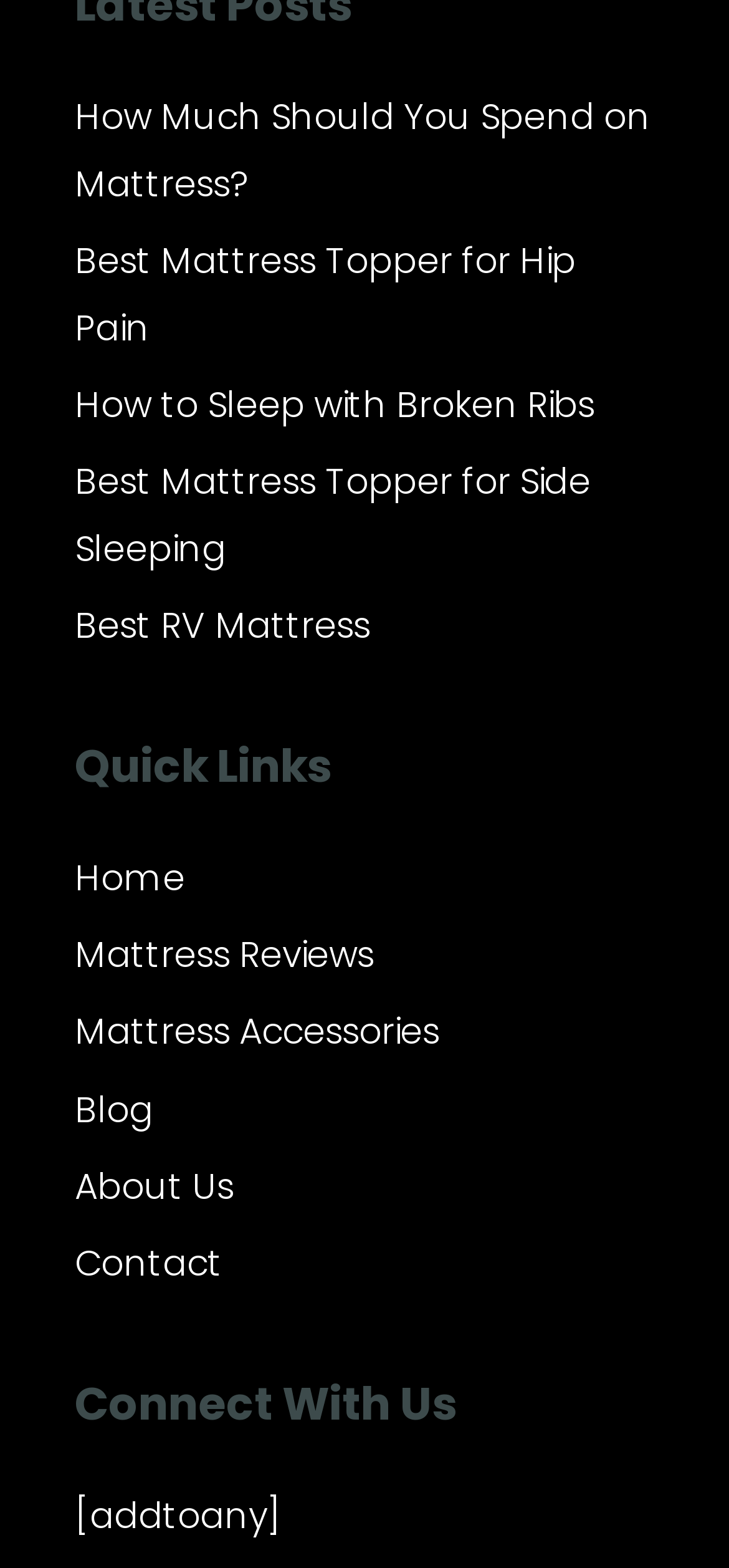How many main sections are on this webpage?
Please give a well-detailed answer to the question.

There are three main sections on this webpage, which are Quick Links, navigation menu, and Connect With Us, each with its own set of links and headings.